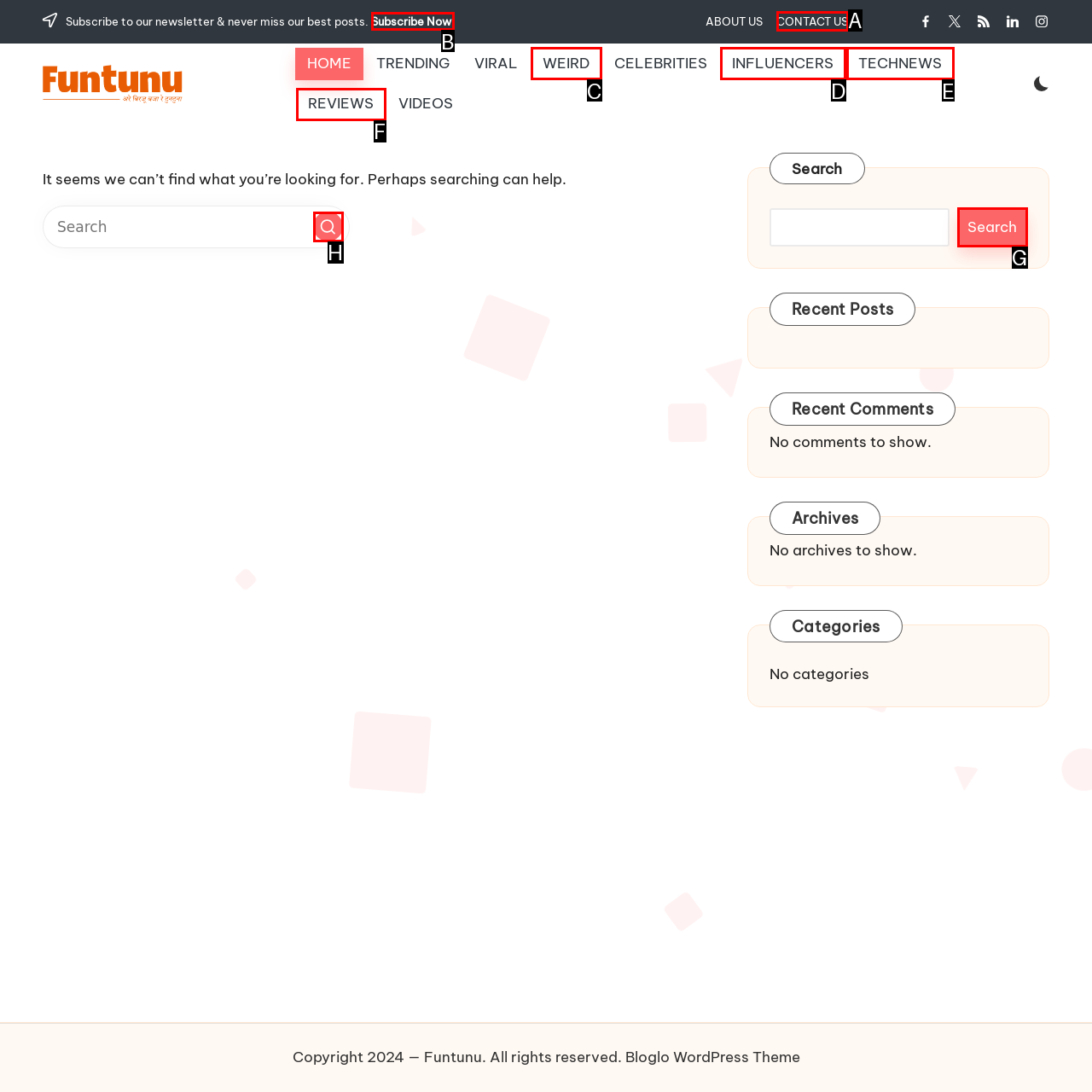Select the HTML element to finish the task: Subscribe to the newsletter Reply with the letter of the correct option.

B